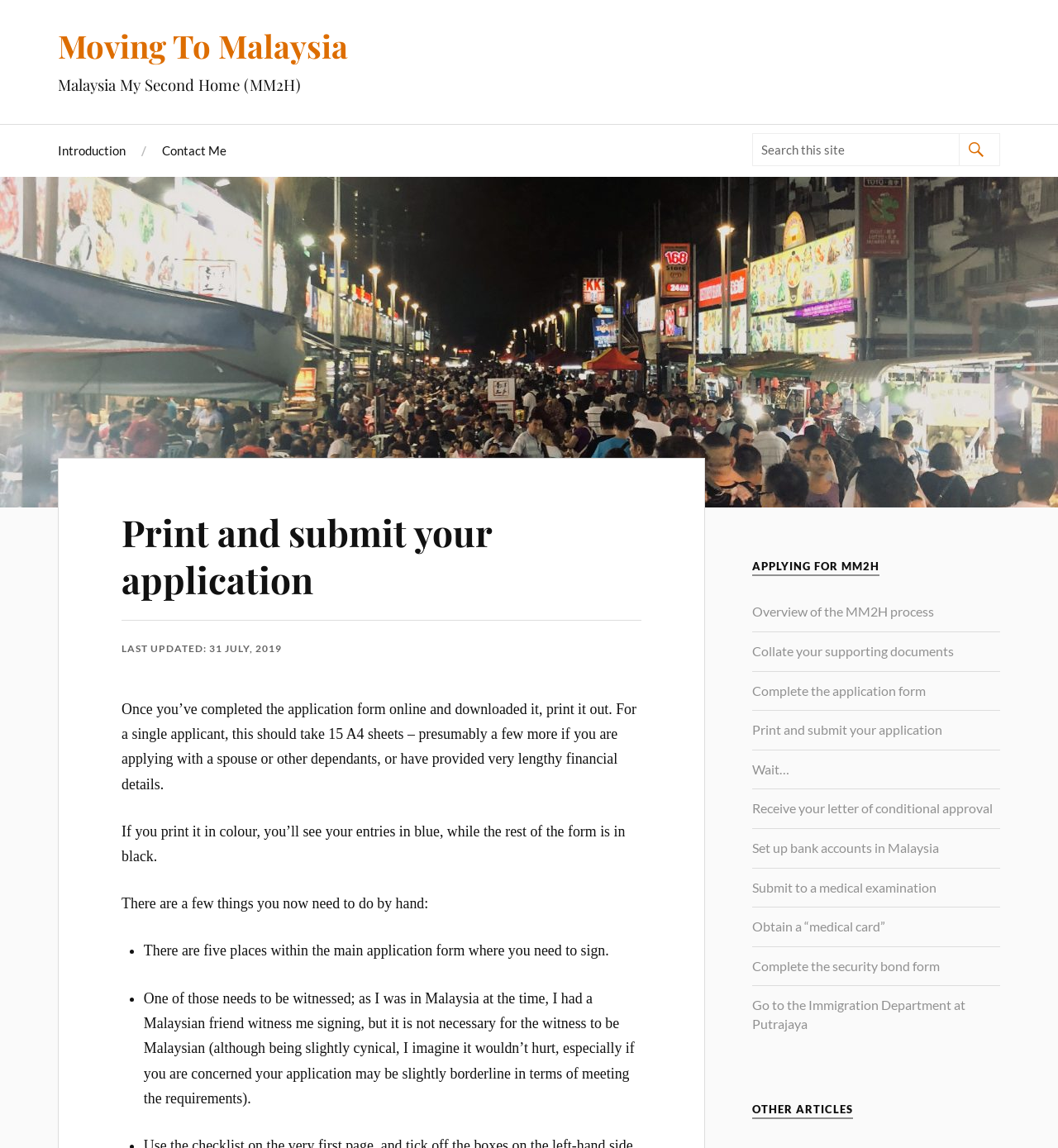Identify the bounding box coordinates of the clickable region necessary to fulfill the following instruction: "Search for something". The bounding box coordinates should be four float numbers between 0 and 1, i.e., [left, top, right, bottom].

None